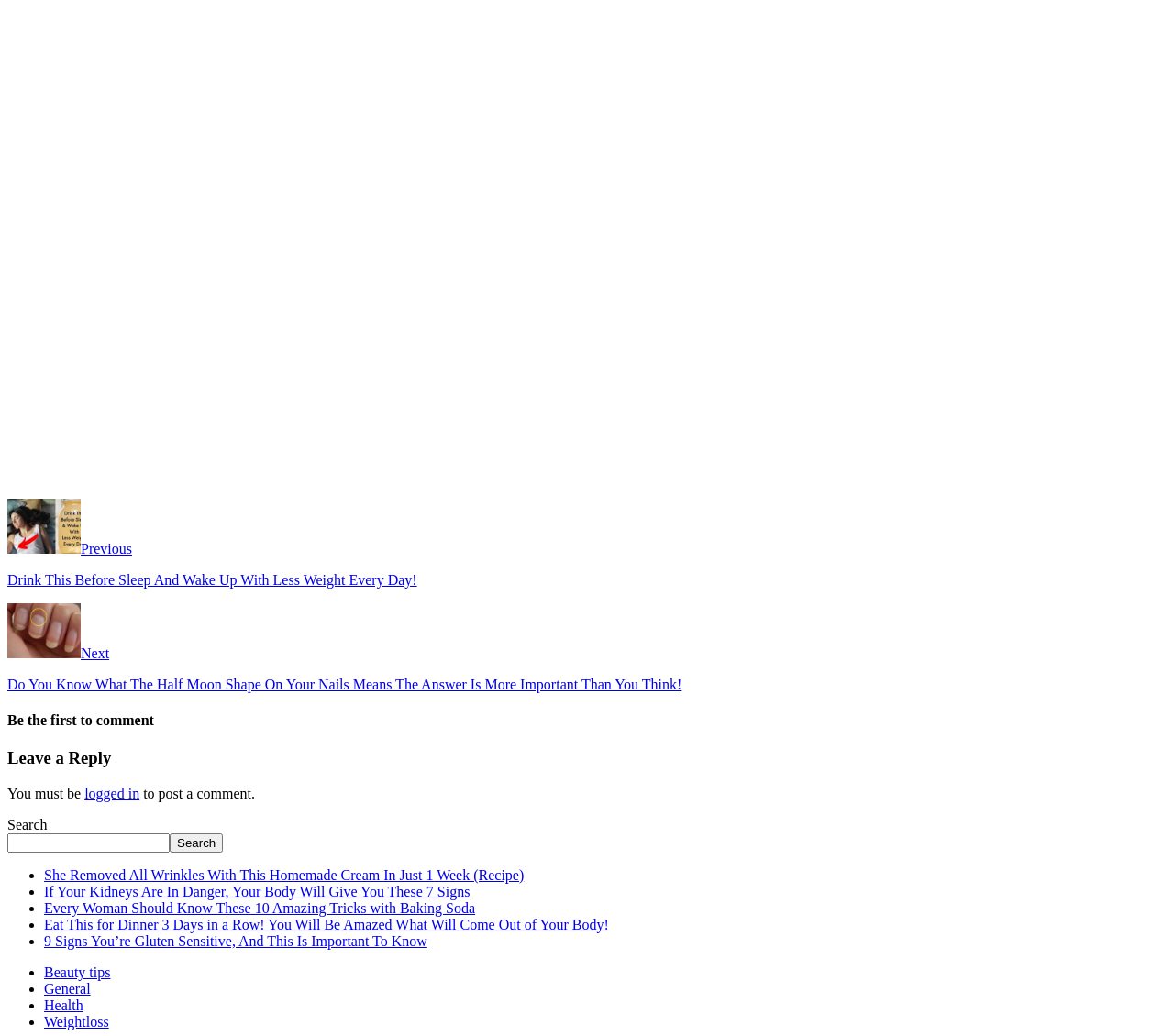Locate the UI element described as follows: "parent_node: Search name="s"". Return the bounding box coordinates as four float numbers between 0 and 1 in the order [left, top, right, bottom].

[0.006, 0.804, 0.145, 0.823]